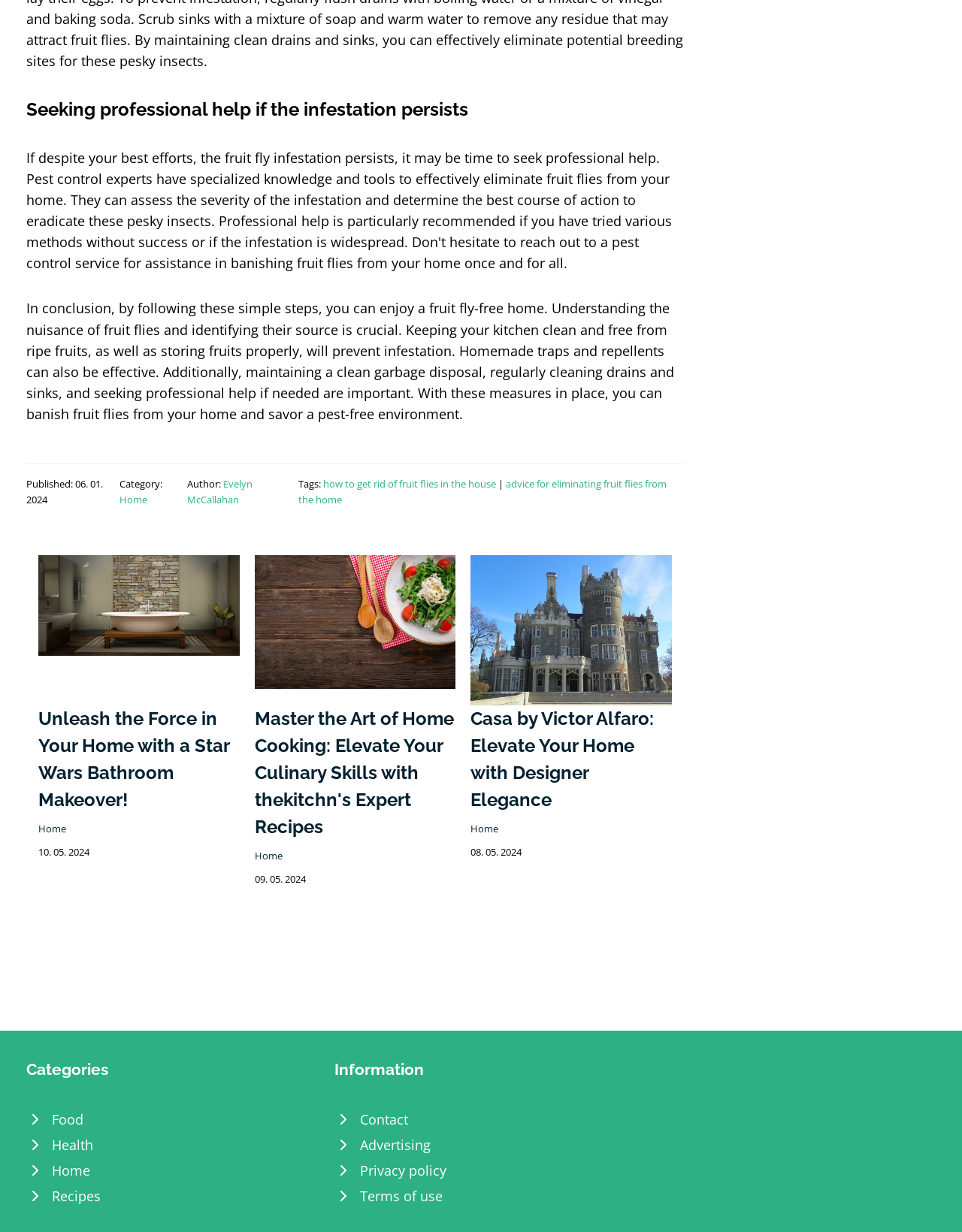Could you highlight the region that needs to be clicked to execute the instruction: "Contact the website"?

[0.348, 0.898, 0.652, 0.919]